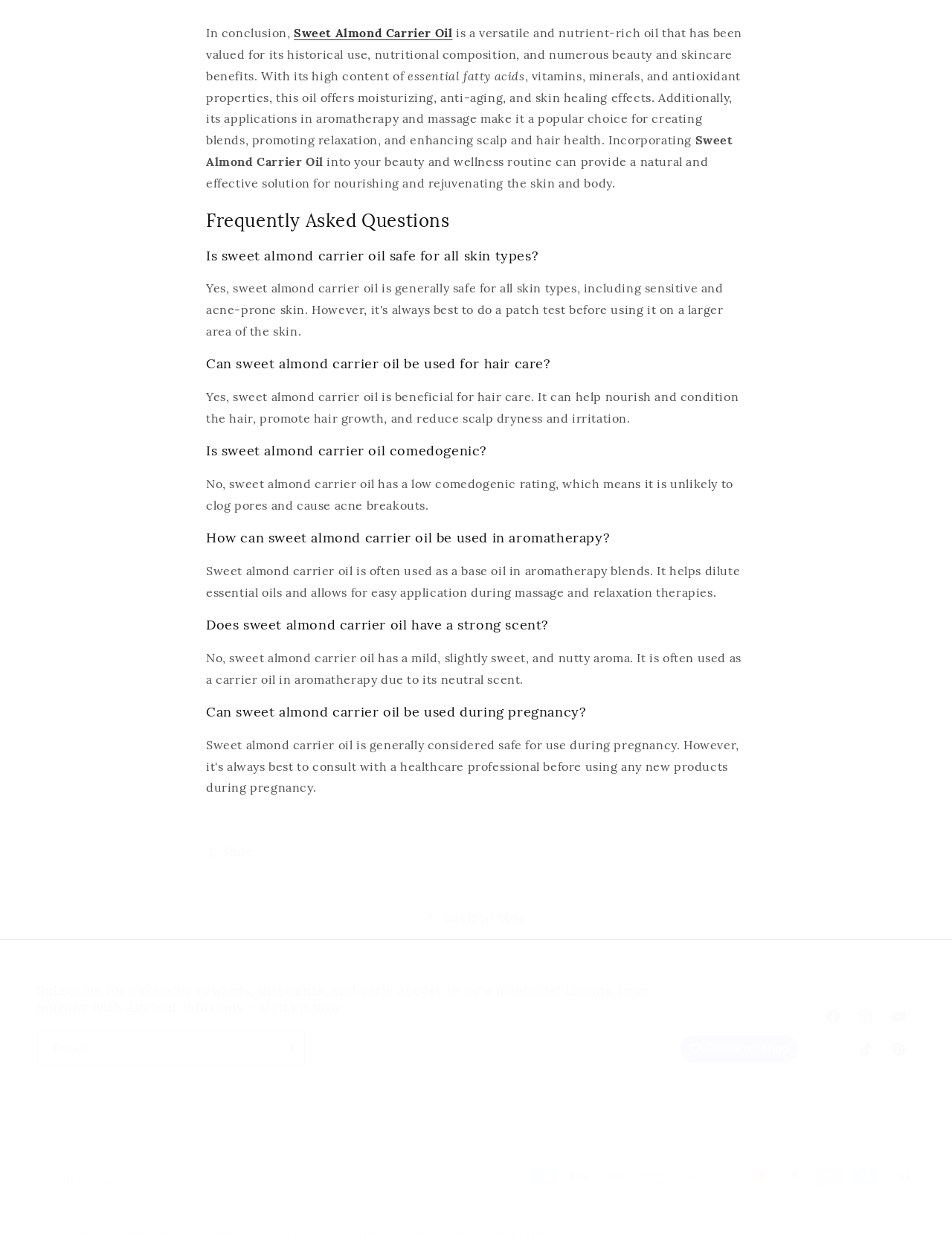Pinpoint the bounding box coordinates of the element you need to click to execute the following instruction: "Click the 'Facebook' link". The bounding box should be represented by four float numbers between 0 and 1, in the format [left, top, right, bottom].

[0.858, 0.798, 0.892, 0.824]